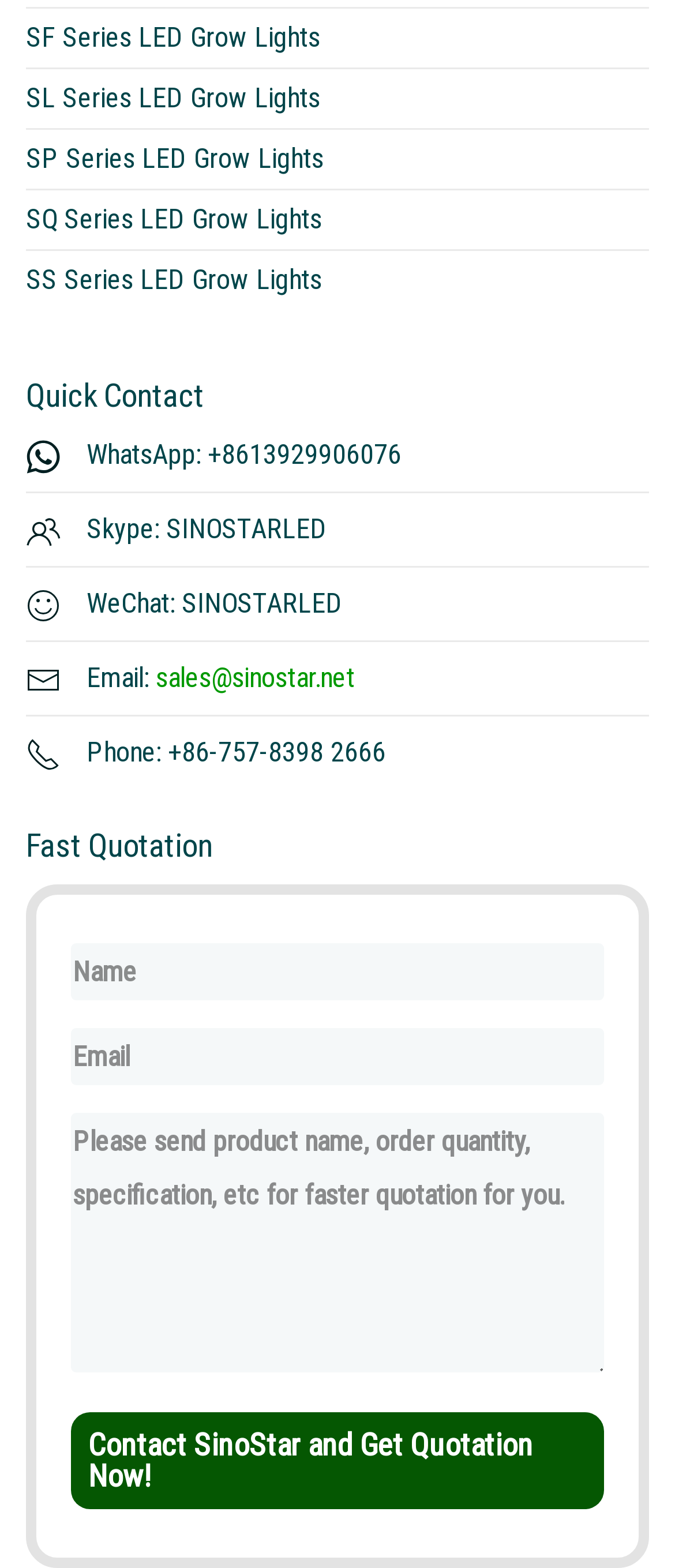Find the bounding box coordinates of the element's region that should be clicked in order to follow the given instruction: "Contact SinoStar and Get Quotation Now!". The coordinates should consist of four float numbers between 0 and 1, i.e., [left, top, right, bottom].

[0.105, 0.901, 0.895, 0.963]